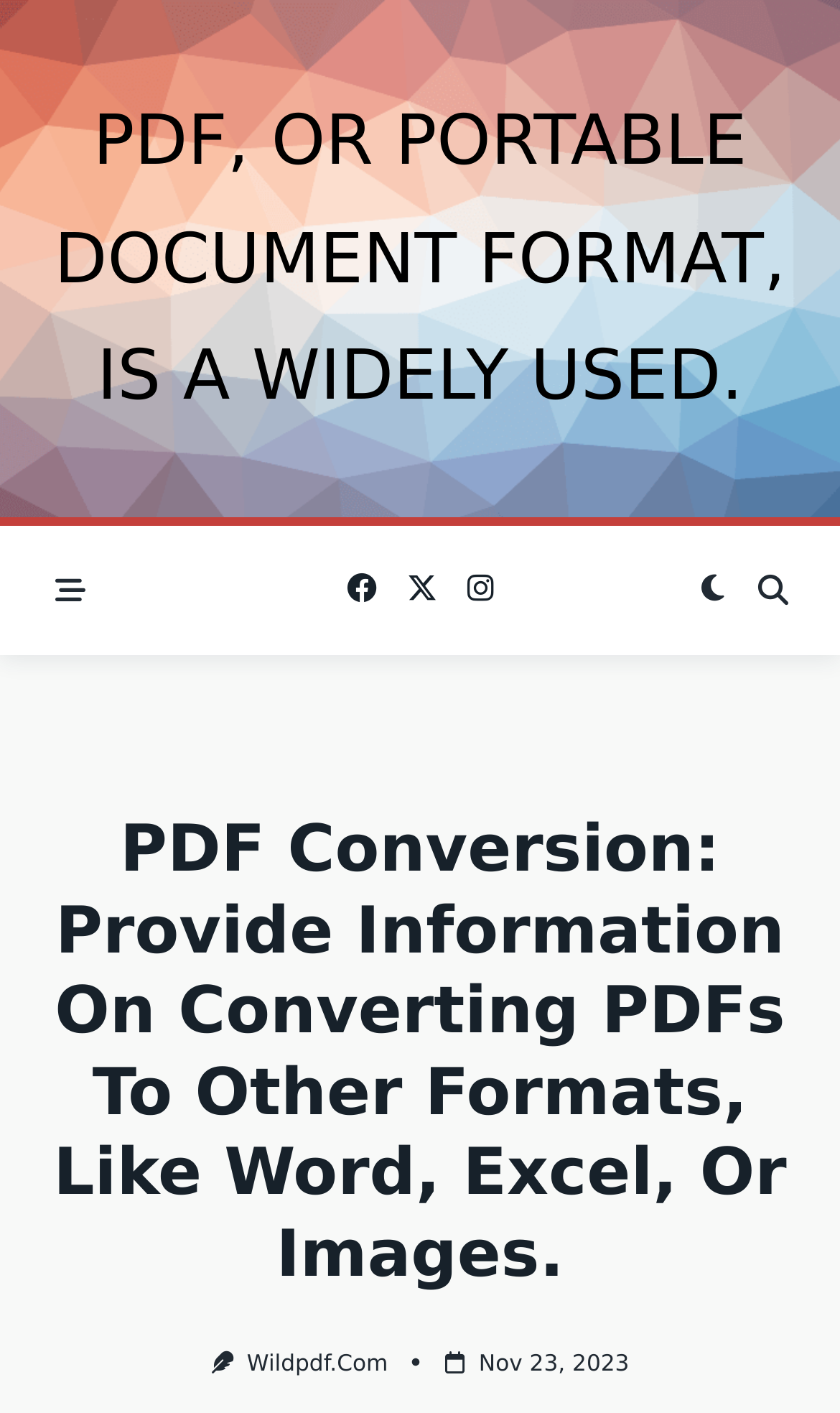Write an exhaustive caption that covers the webpage's main aspects.

The webpage is about PDF conversion, providing information on converting PDFs to other formats like Word, Excel, or images. At the top, there is a link with the title "PDF, OR PORTABLE DOCUMENT FORMAT, IS A WIDELY USED" which is likely a brief introduction to PDFs. 

Below this link, there are five buttons in a row, each represented by an icon: a share icon, a heart icon, a star icon, a clock icon, and a search icon, from left to right. 

Further down, there is a main heading "PDF Conversion: Provide Information On Converting PDFs To Other Formats, Like Word, Excel, Or Images." which is the main topic of the webpage. 

At the bottom, there are three elements aligned horizontally. On the left, there is a link to "Wildpdf.Com", which is likely the website's name or a related resource. In the middle, there is an image, although its content is not specified. On the right, there is a link with the date "Nov 23, 2023", which may indicate when the webpage was last updated or published.